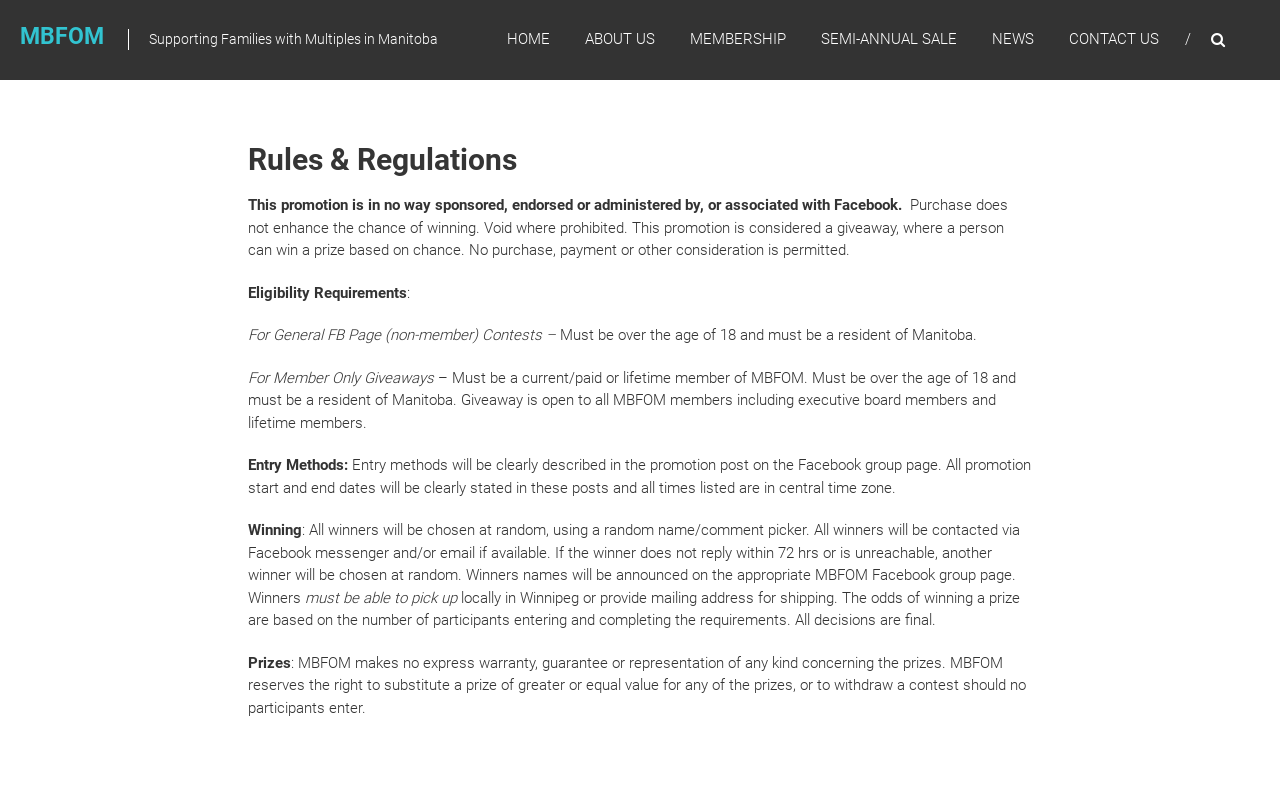Please find the bounding box for the UI element described by: "News".

[0.775, 0.013, 0.808, 0.085]